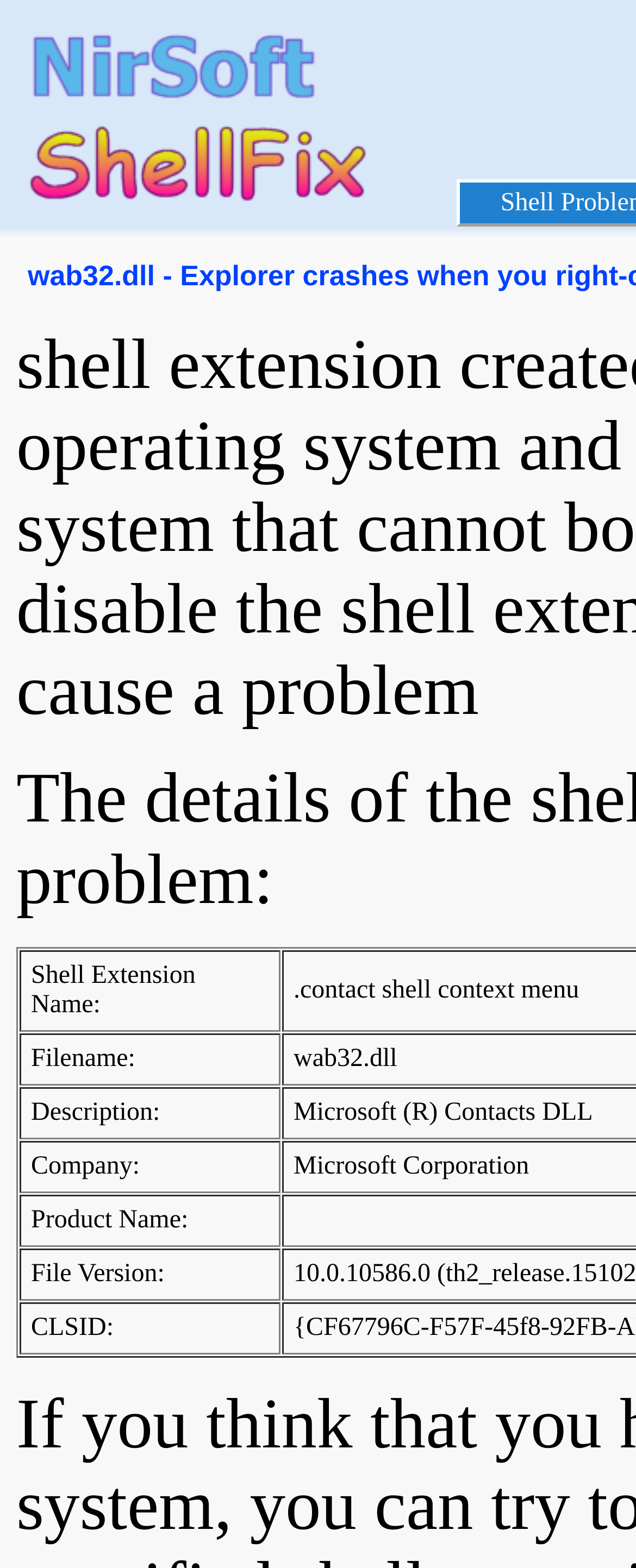Offer a detailed explanation of the webpage layout and contents.

The webpage is about a specific issue with the wab32.dll file, where Explorer crashes when right-clicking on a folder. 

At the top, there is a table with three columns. The first column is narrow, the second column is wide, and the third column is narrow. In the second column, there is a link with an image next to it, positioned near the top. 

Below the table, there is a grid with six rows, each containing a label and a corresponding field. The labels are "Shell Extension Name:", "Filename:", "Description:", "Company:", "Product Name:", and "File Version:", arranged from top to bottom. These fields are positioned on the left side of the page, with the labels aligned to the left.